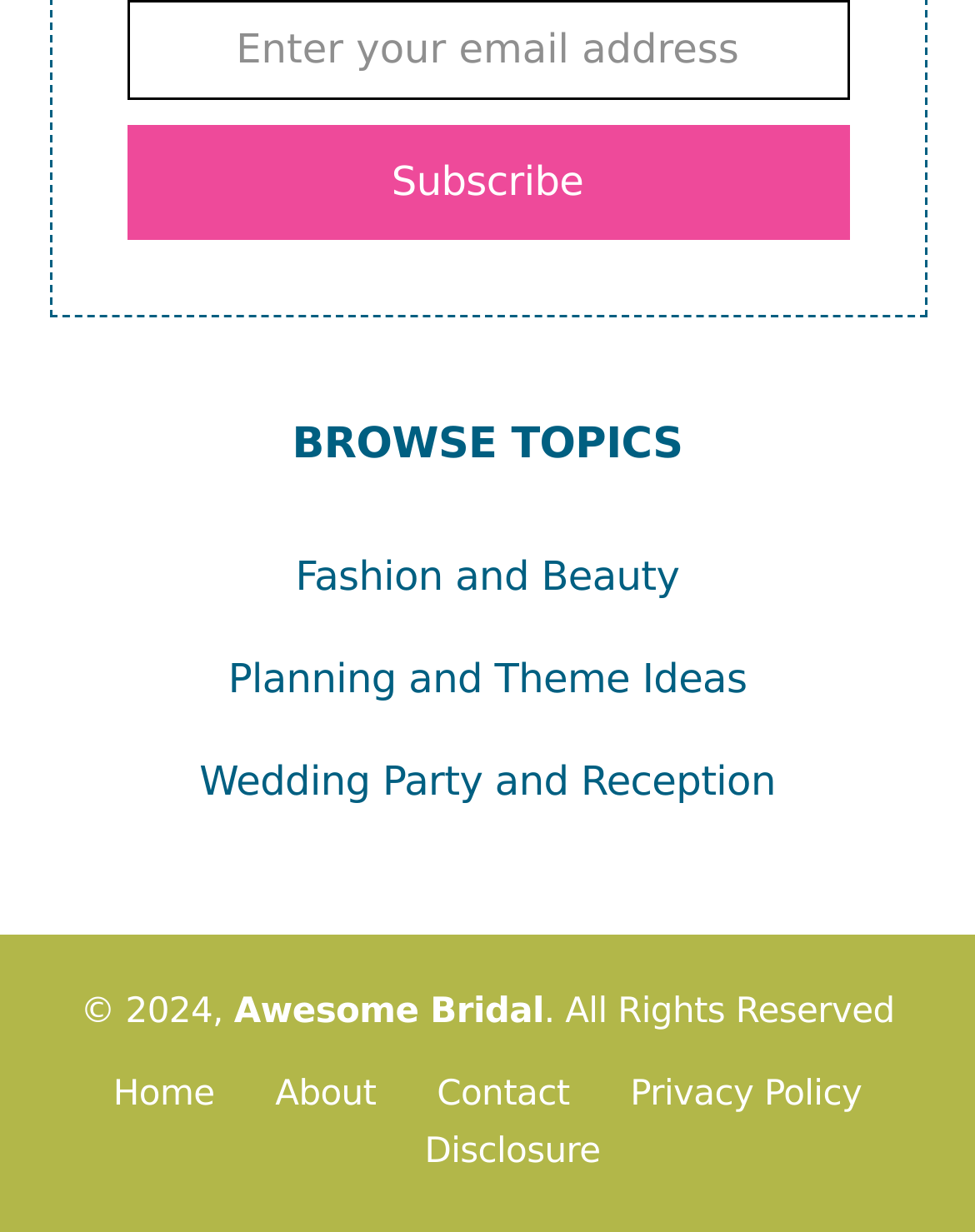Kindly provide the bounding box coordinates of the section you need to click on to fulfill the given instruction: "Subscribe to the newsletter".

[0.129, 0.101, 0.871, 0.195]